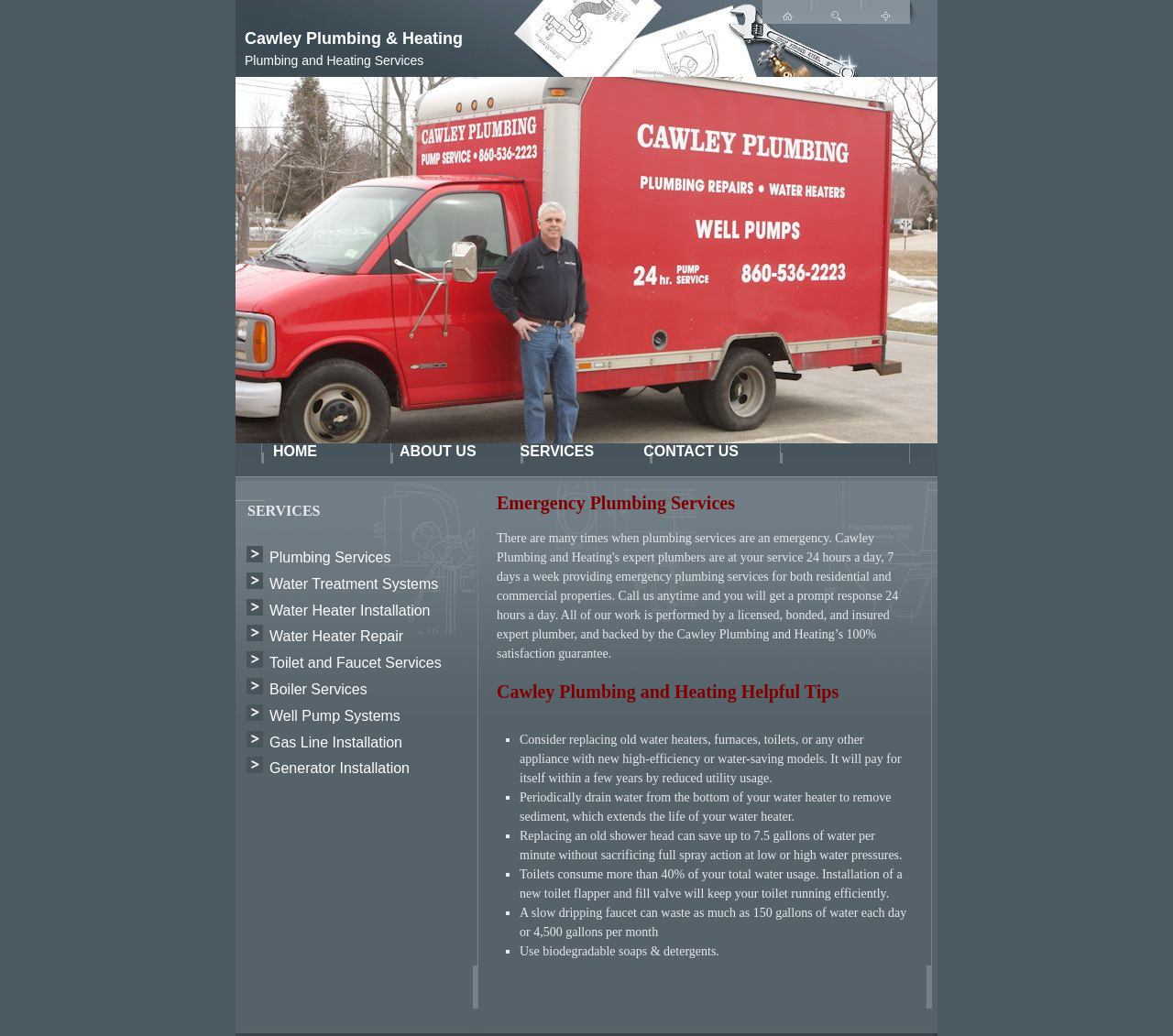Please specify the bounding box coordinates of the area that should be clicked to accomplish the following instruction: "Click on the 'Services' link". The coordinates should consist of four float numbers between 0 and 1, i.e., [left, top, right, bottom].

[0.676, 0.008, 0.718, 0.023]